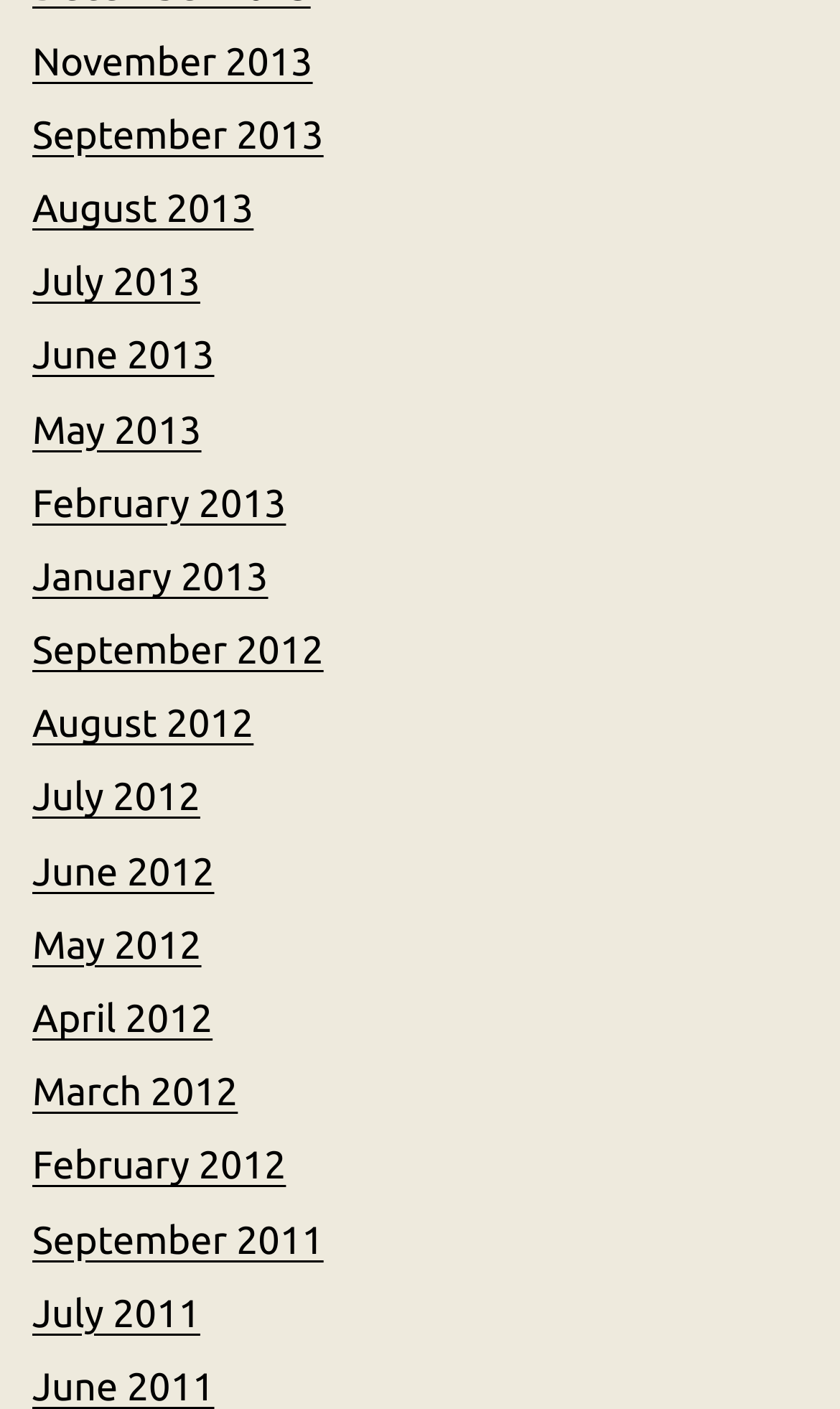Use one word or a short phrase to answer the question provided: 
How many months are listed in 2013?

6